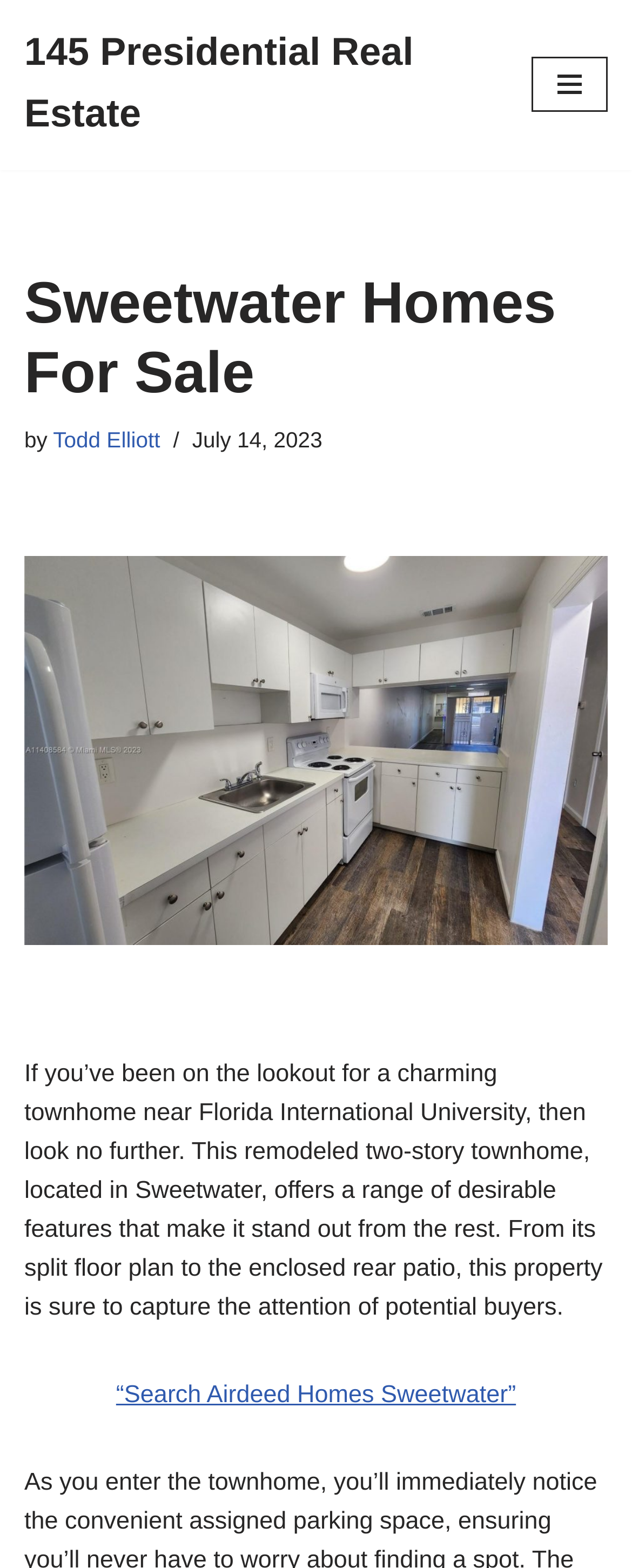Utilize the details in the image to give a detailed response to the question: What is the purpose of the 'Search Airdeed Homes Sweetwater' link?

The link '“Search Airdeed Homes Sweetwater”' is likely intended to allow users to search for homes in Sweetwater, as it is mentioned in the context of the property listing.